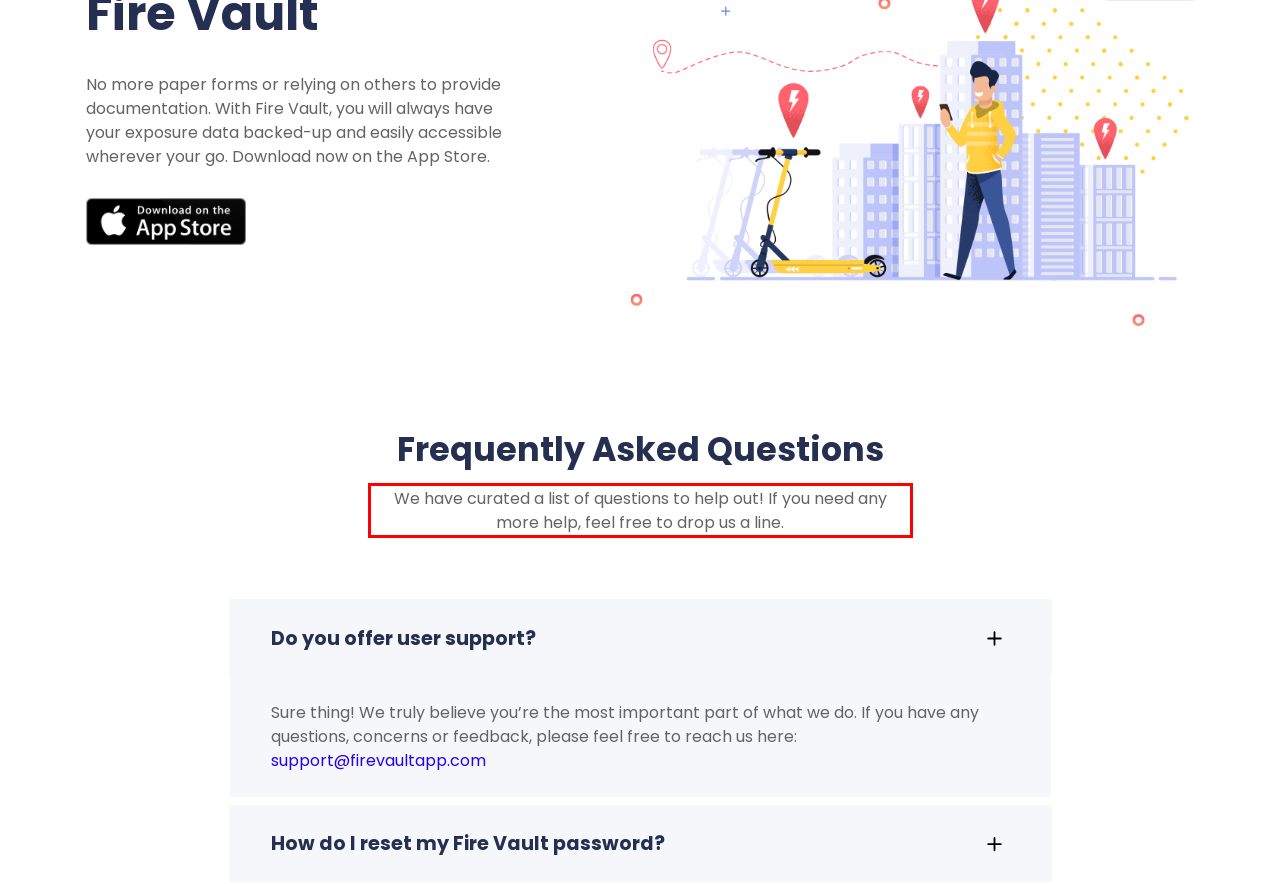You are presented with a screenshot containing a red rectangle. Extract the text found inside this red bounding box.

We have curated a list of questions to help out! If you need any more help, feel free to drop us a line.